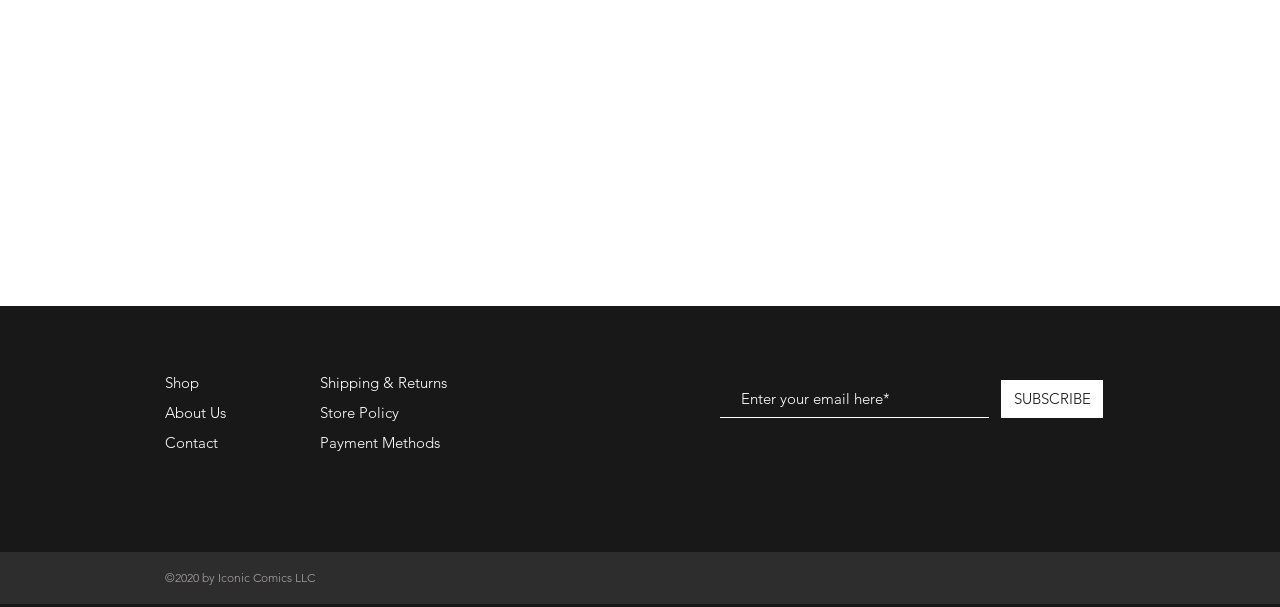What is the company name mentioned in the footer?
Examine the image and provide an in-depth answer to the question.

In the footer section, I found a static text element with the content '©2020 by Iconic Comics LLC', which indicates that the company name is Iconic Comics LLC.